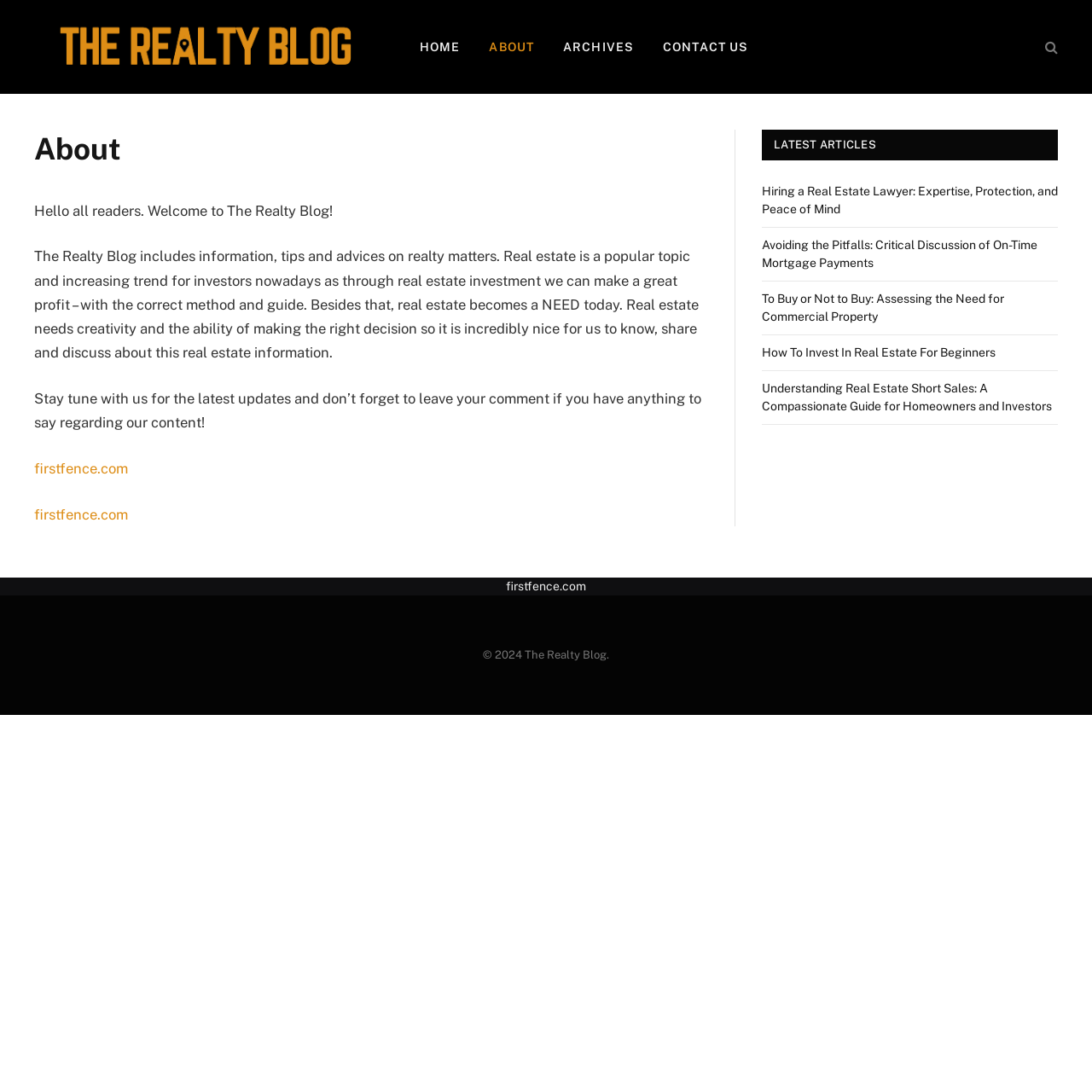Determine the bounding box coordinates for the element that should be clicked to follow this instruction: "Click on the HOME link". The coordinates should be given as four float numbers between 0 and 1, in the format [left, top, right, bottom].

[0.371, 0.0, 0.435, 0.086]